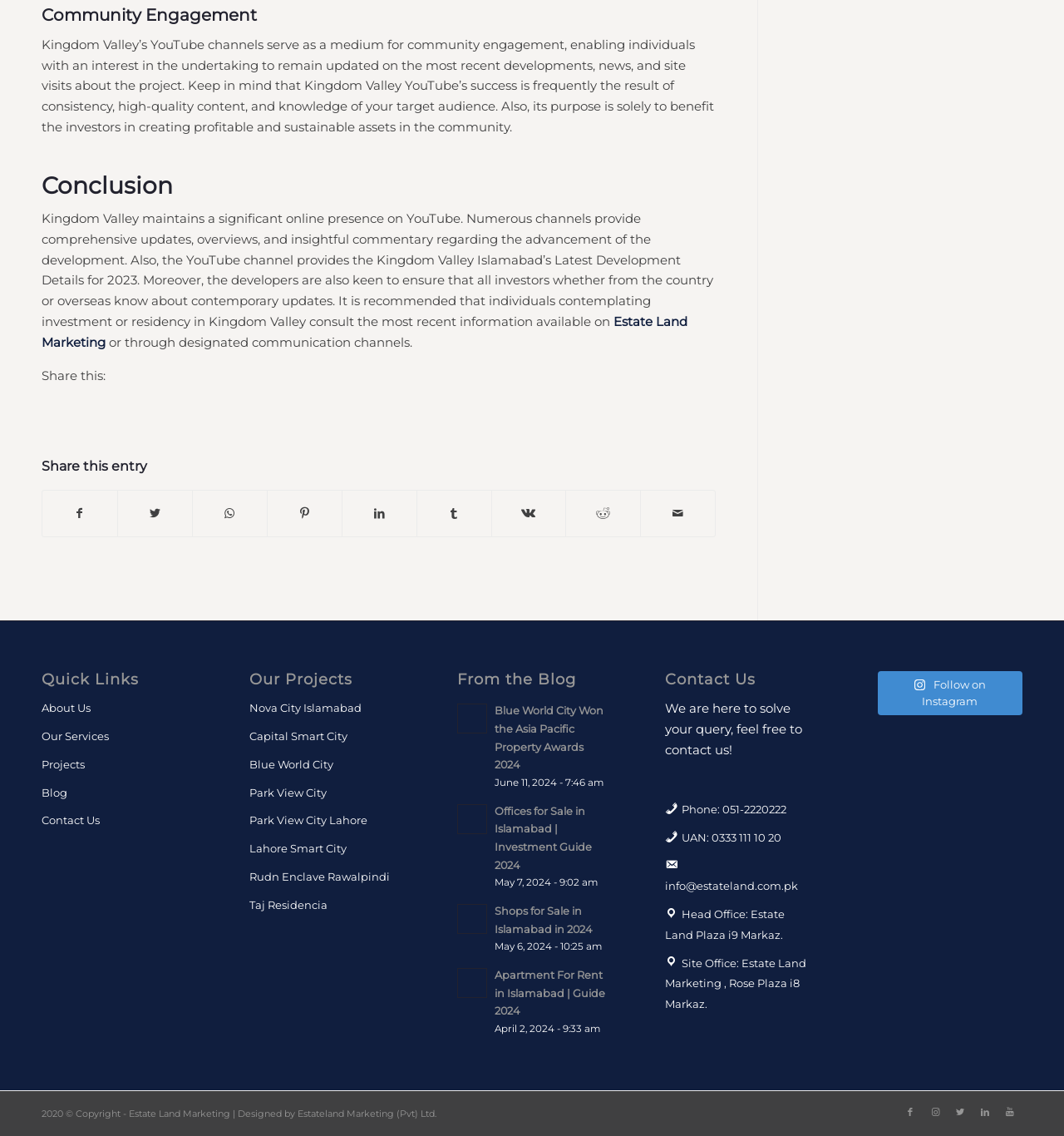What is the purpose of Kingdom Valley's YouTube channels?
Using the information from the image, provide a comprehensive answer to the question.

According to the webpage, Kingdom Valley's YouTube channels serve as a medium for community engagement, enabling individuals with an interest in the undertaking to remain updated on the most recent developments, news, and site visits about the project. The purpose of these channels is solely to benefit the investors in creating profitable and sustainable assets in the community.